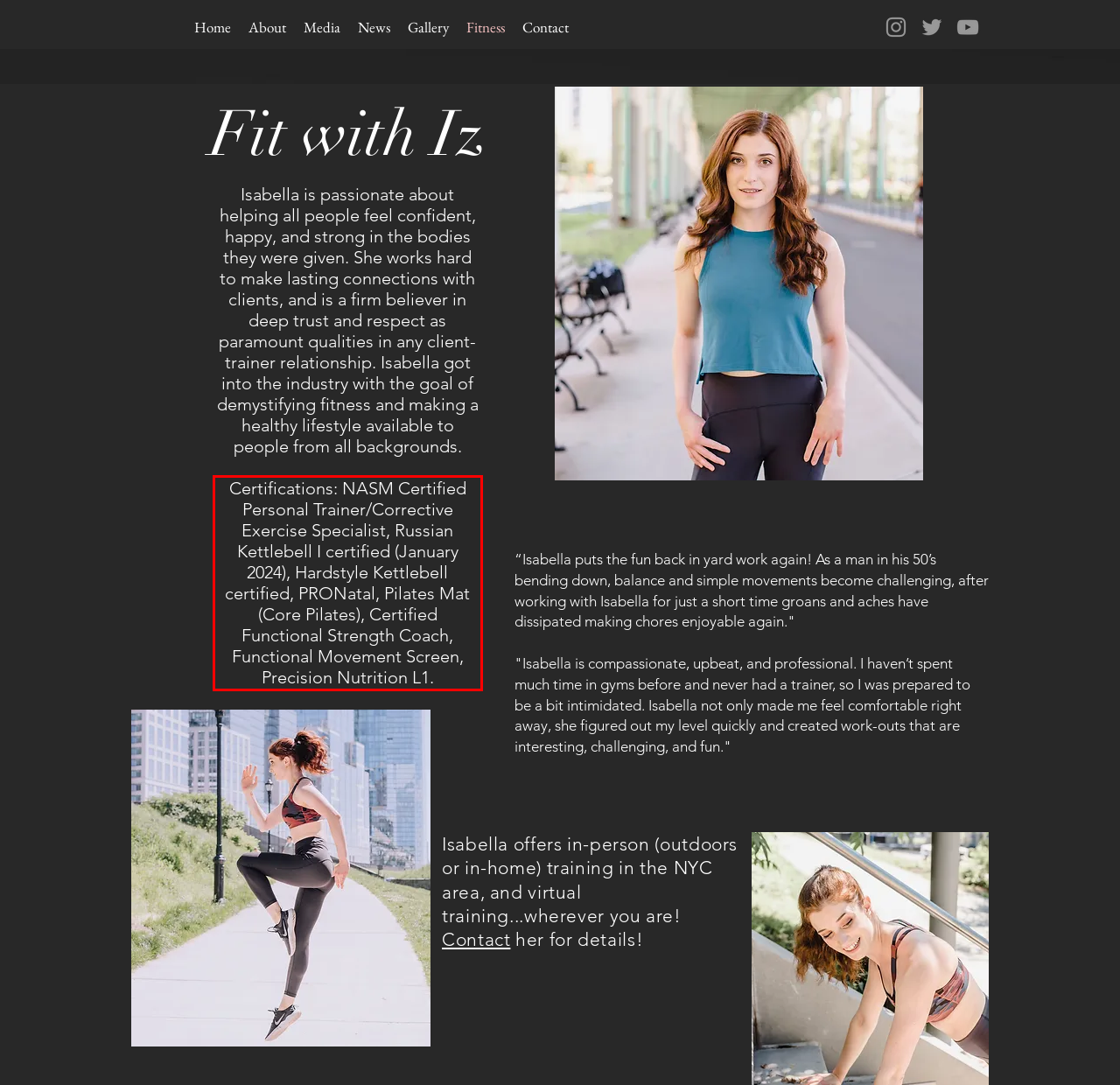You are looking at a screenshot of a webpage with a red rectangle bounding box. Use OCR to identify and extract the text content found inside this red bounding box.

Certifications: NASM Certified Personal Trainer/Corrective Exercise Specialist, Russian Kettlebell I certified (January 2024), Hardstyle Kettlebell certified, PRONatal, Pilates Mat (Core Pilates), Certified Functional Strength Coach, Functional Movement Screen, Precision Nutrition L1.